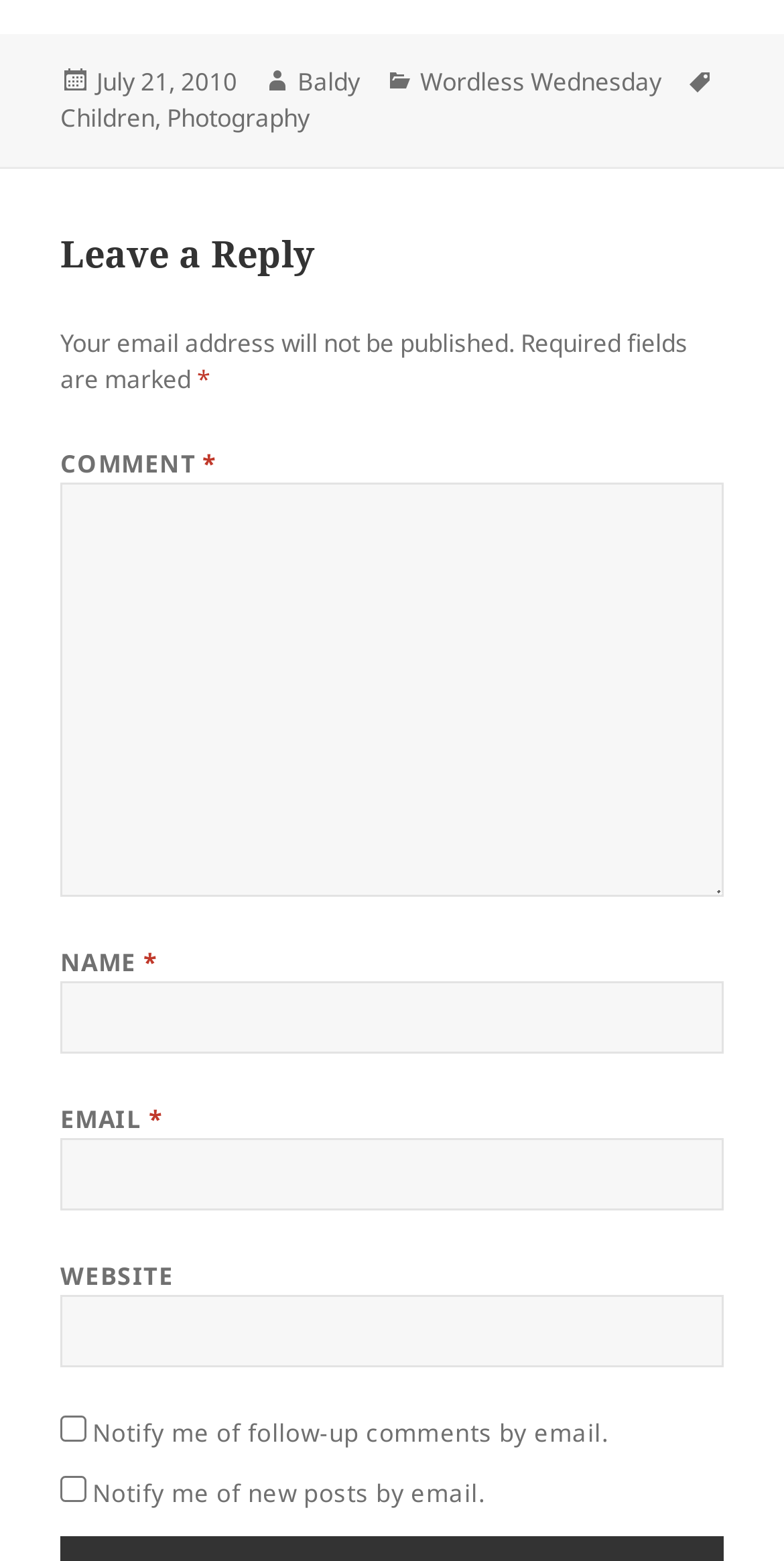Please determine the bounding box coordinates for the UI element described here. Use the format (top-left x, top-left y, bottom-right x, bottom-right y) with values bounded between 0 and 1: parent_node: WEBSITE name="url"

[0.077, 0.829, 0.923, 0.876]